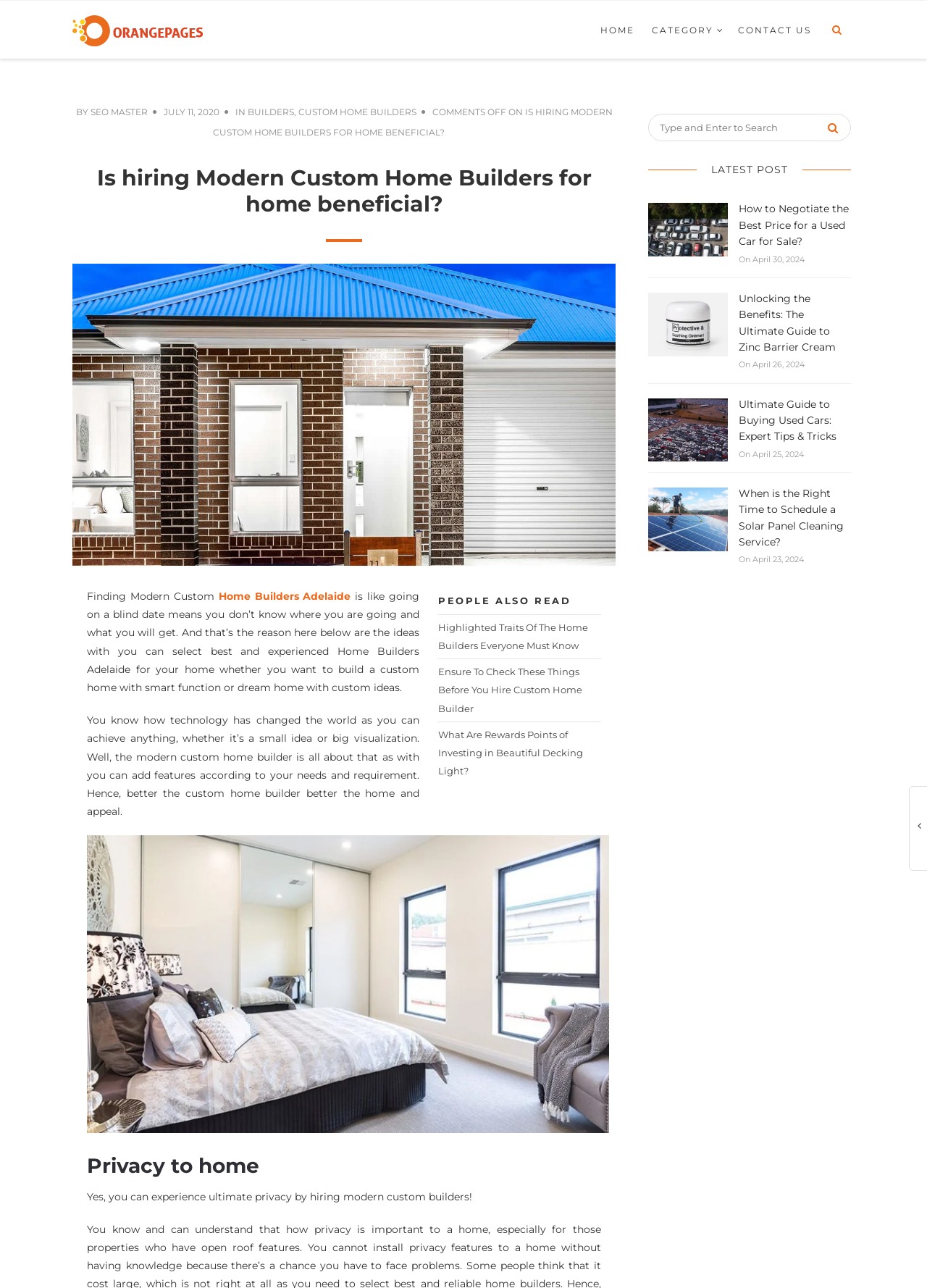Extract the bounding box of the UI element described as: "alt="solar panel cleaning Sydney"".

[0.699, 0.397, 0.785, 0.407]